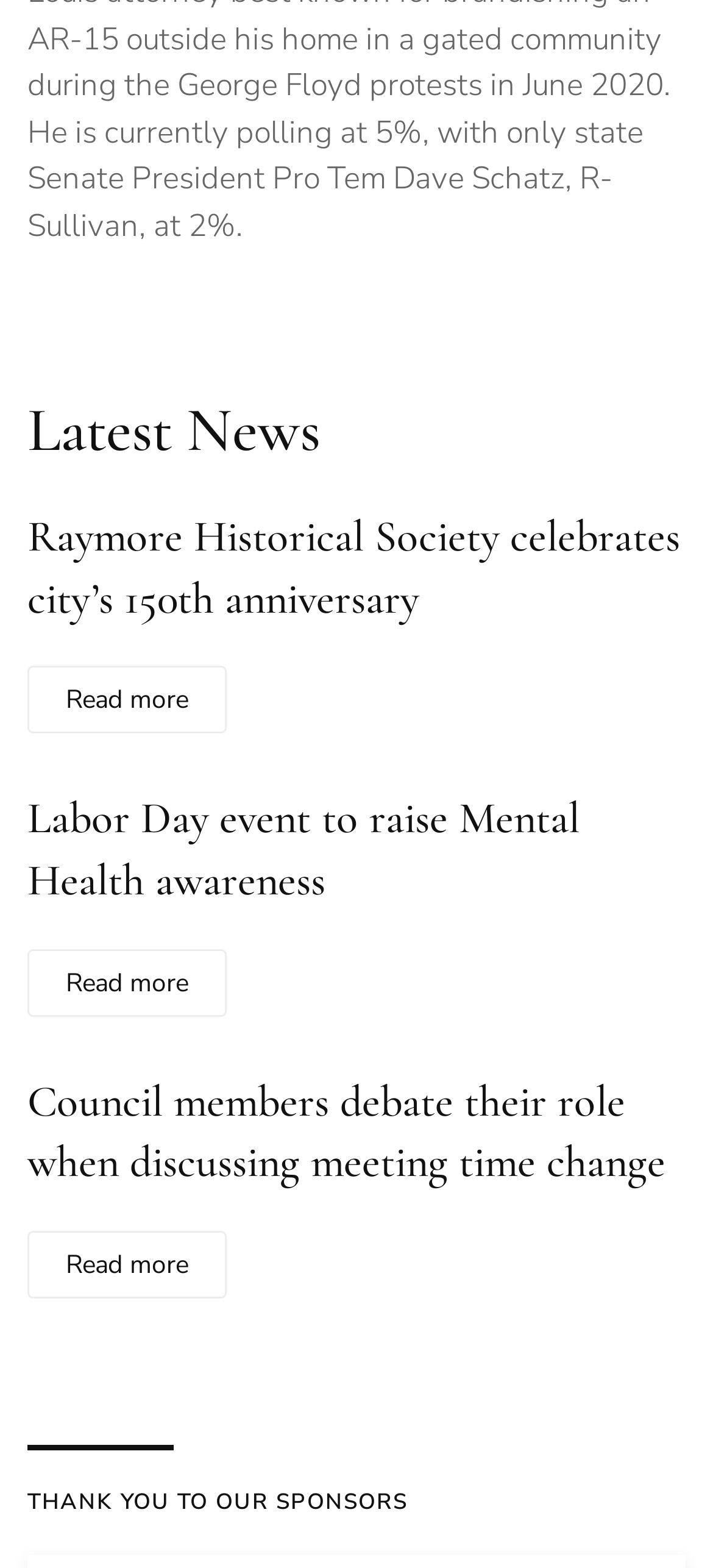Give a short answer using one word or phrase for the question:
What is the title of the first news article?

Raymore Historical Society celebrates city’s 150th anniversary